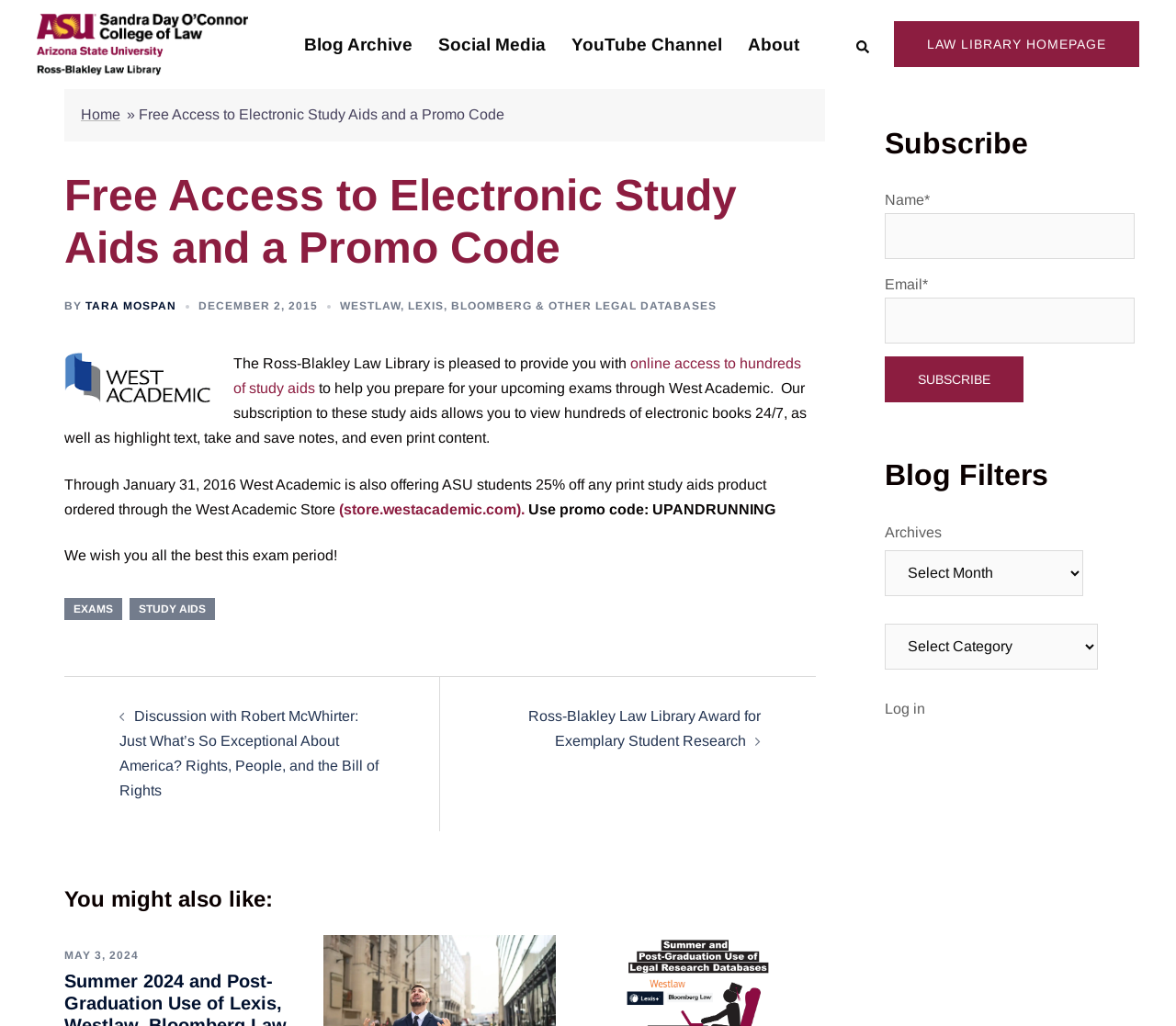Please extract the title of the webpage.

Free Access to Electronic Study Aids and a Promo Code